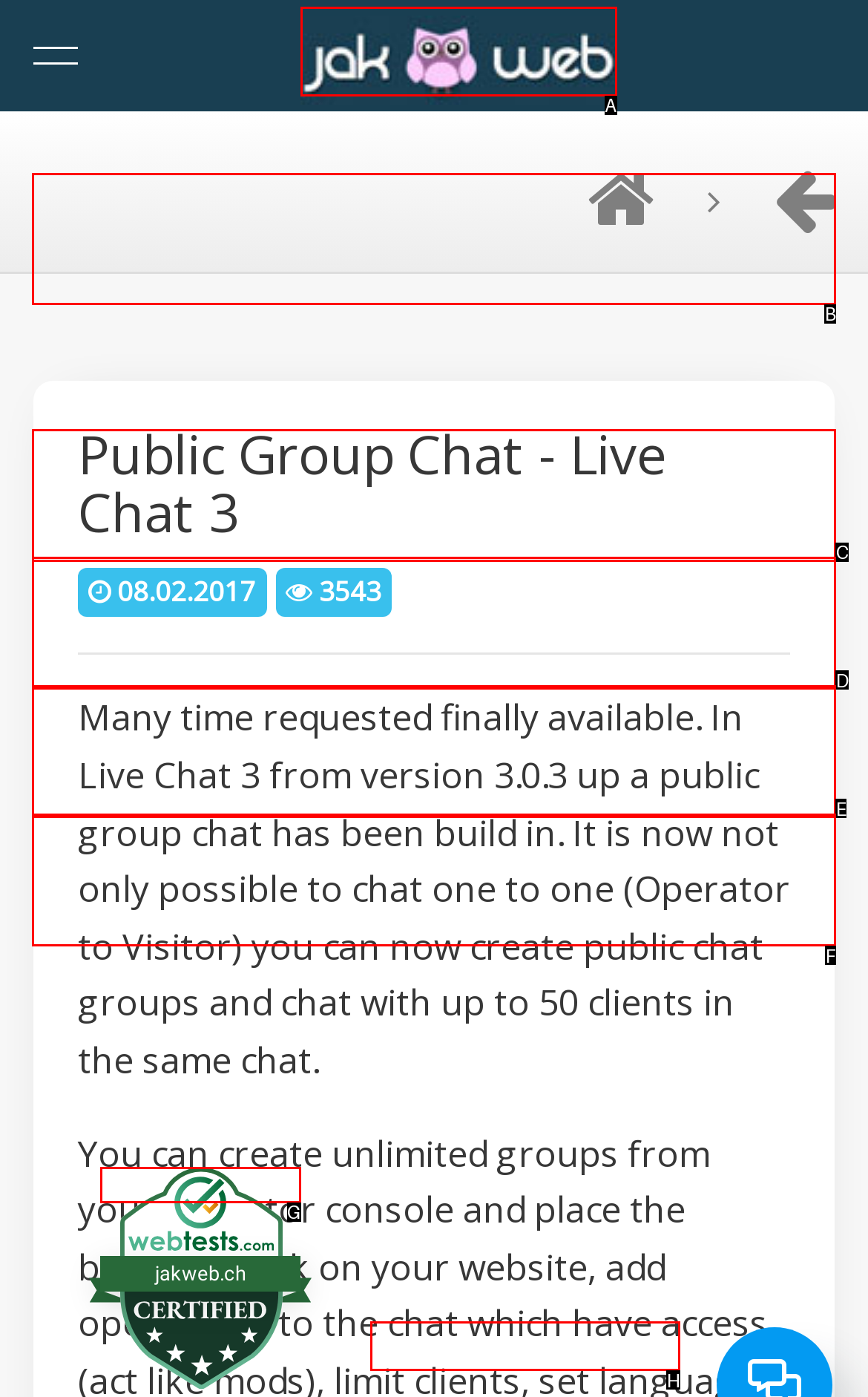Determine which option should be clicked to carry out this task: visit zipp.chat
State the letter of the correct choice from the provided options.

B